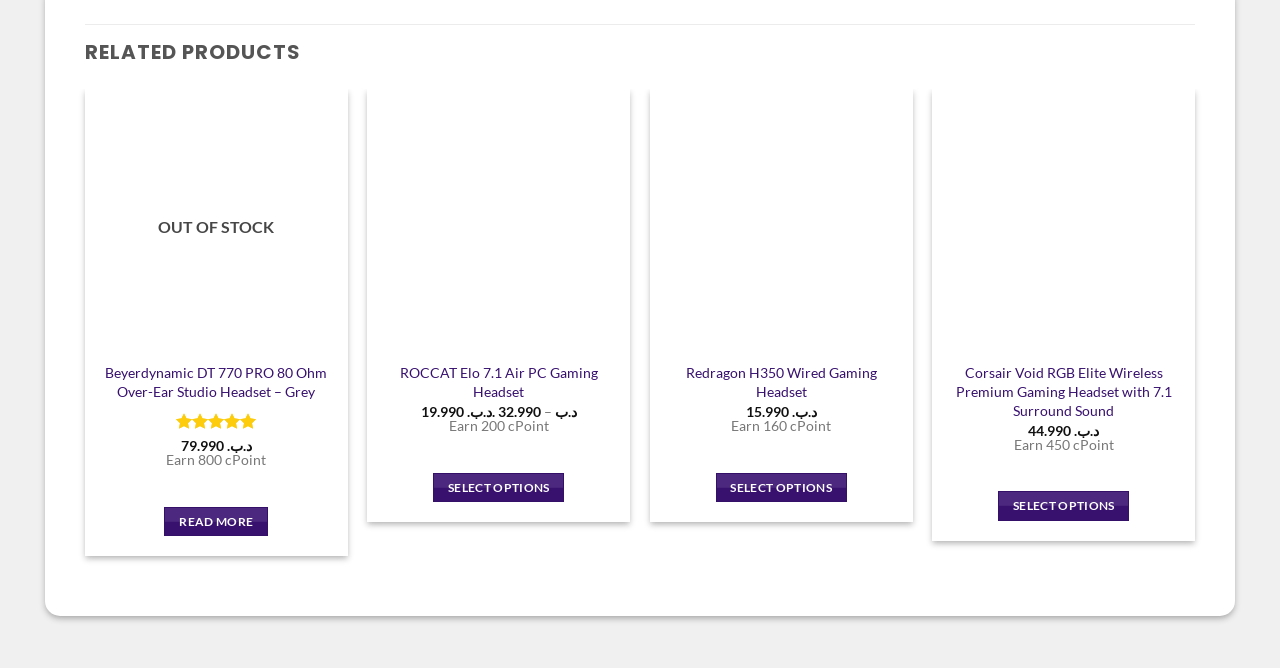Identify the bounding box coordinates of the section that should be clicked to achieve the task described: "Quick view Corsair Void RGB Elite Wireless Premium Gaming Headset with 7.1 Surround Sound".

[0.728, 0.528, 0.934, 0.579]